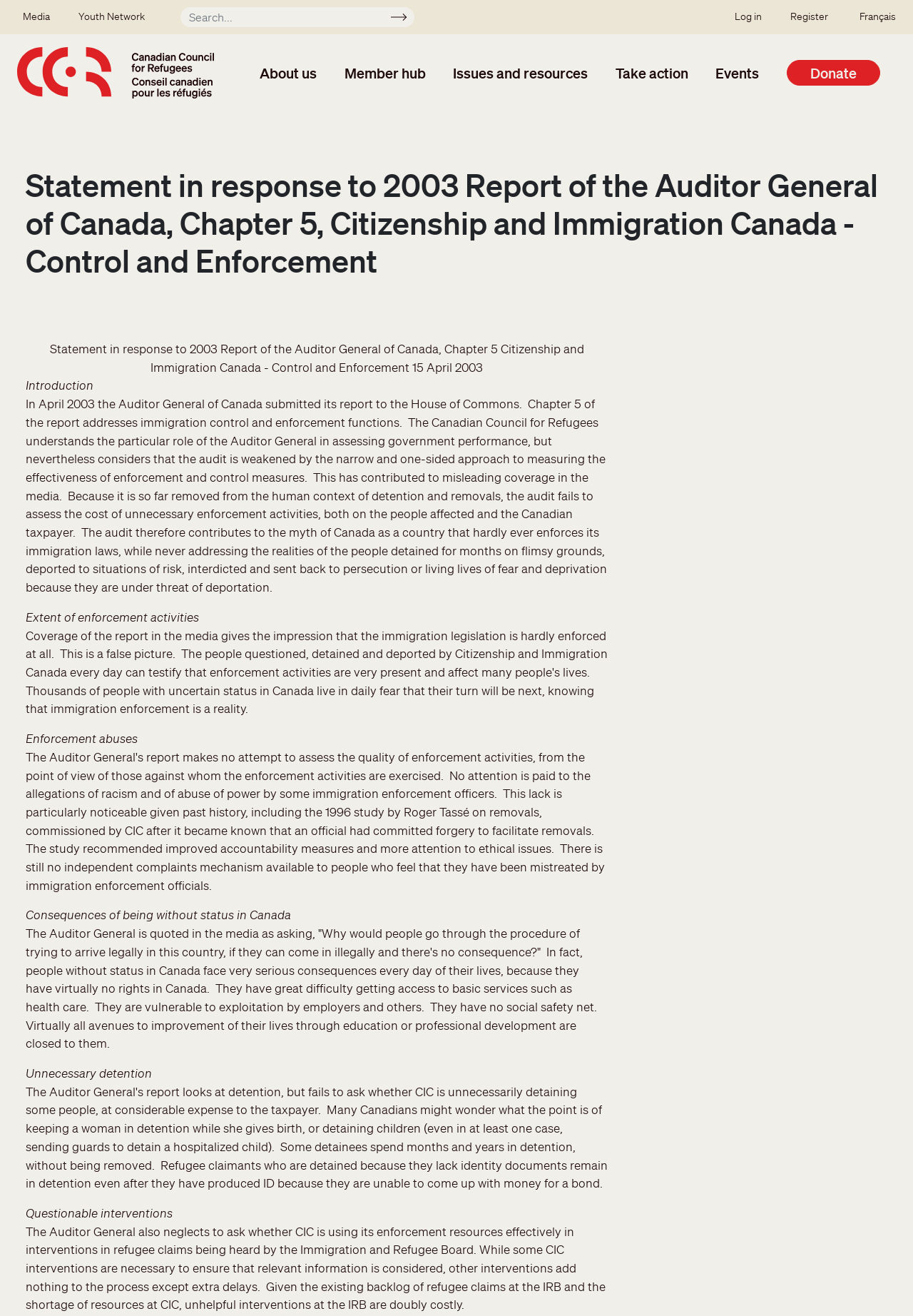Answer this question in one word or a short phrase: What is the main topic of this webpage?

Immigration control and enforcement